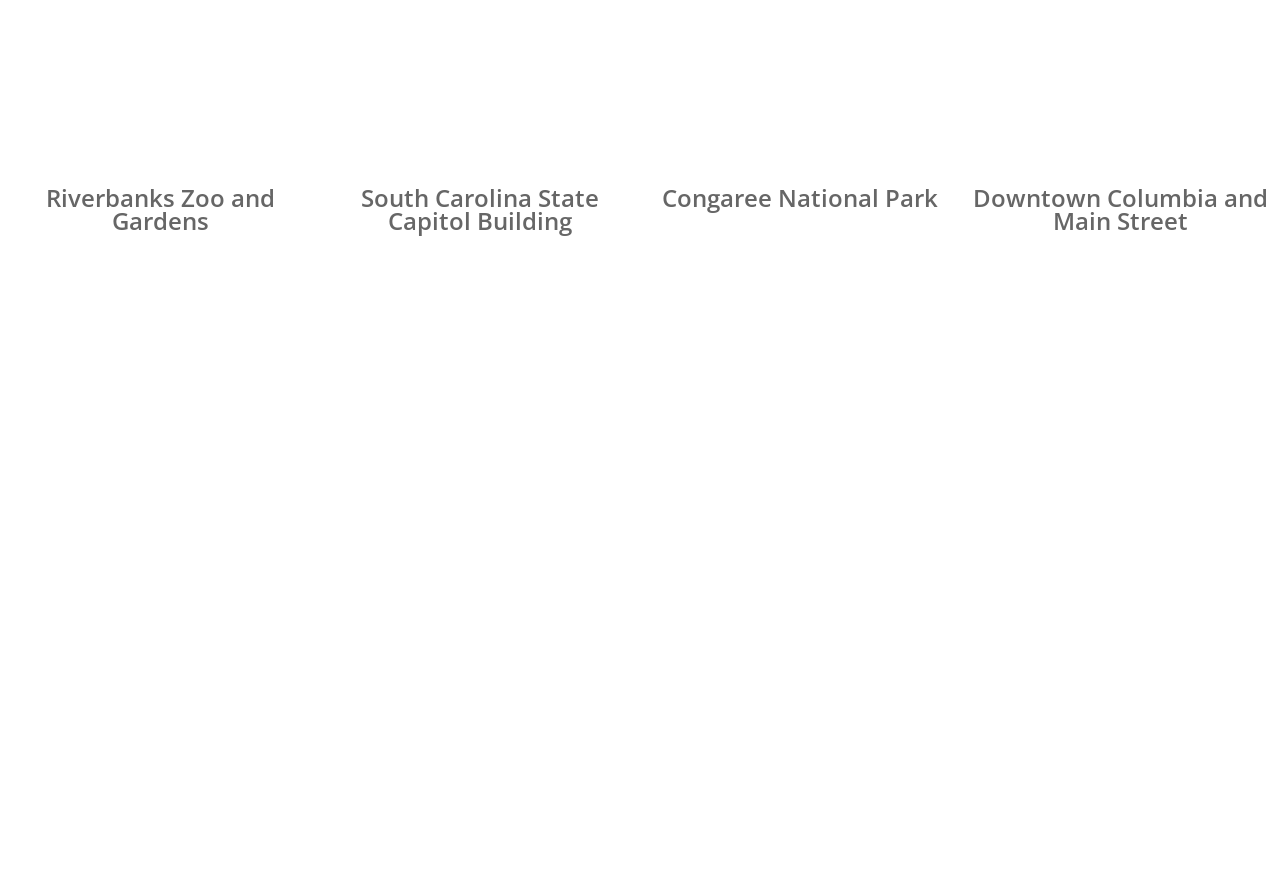Provide a single word or phrase to answer the given question: 
What is the theme of the second section of the webpage?

Hotels